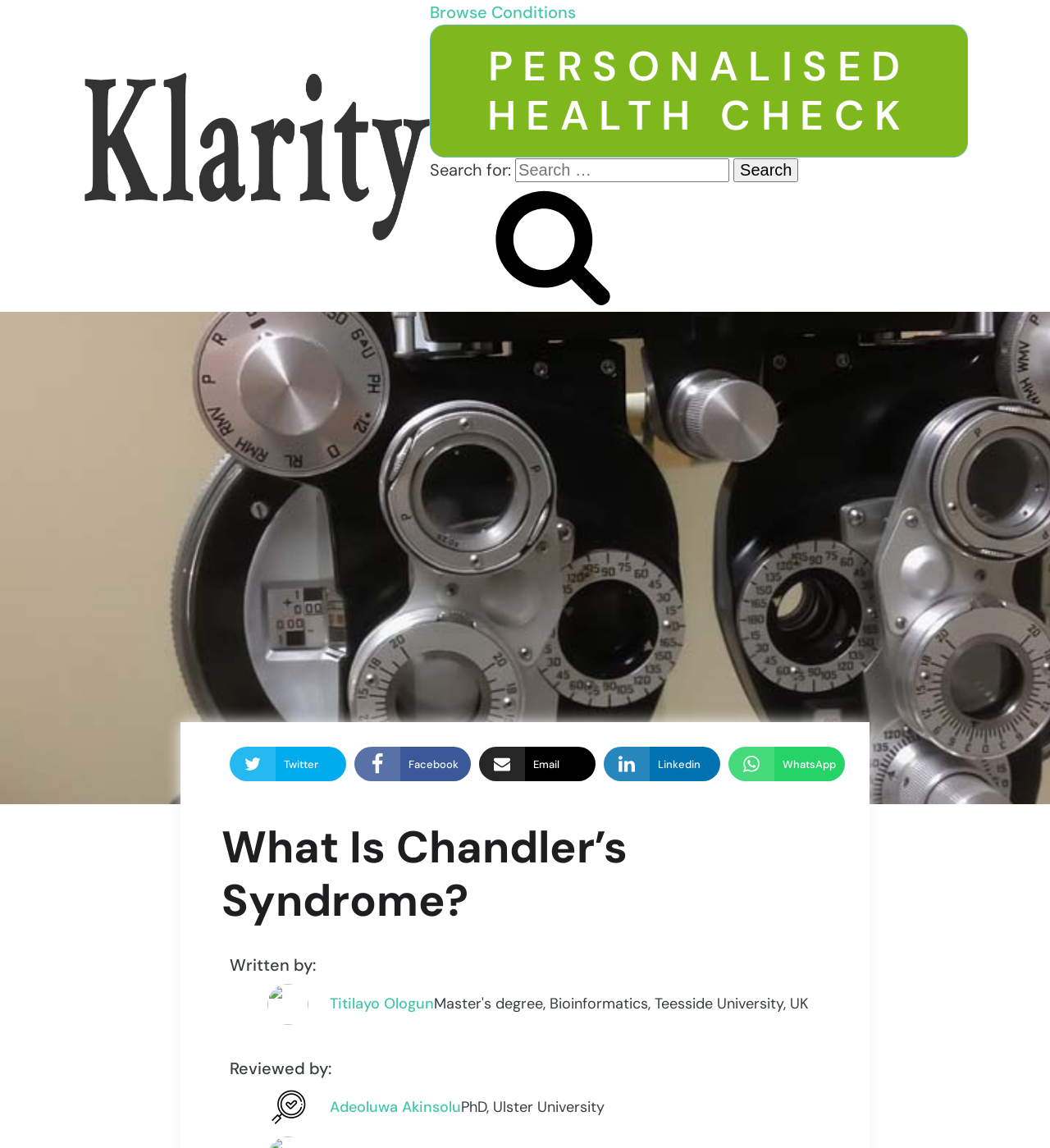How many social media links are present on this webpage?
Based on the image, answer the question with as much detail as possible.

By examining the webpage, I can see that there are five social media links present, which are Twitter, Facebook, Email, Linkedin, and WhatsApp. These links are located at the bottom of the webpage.